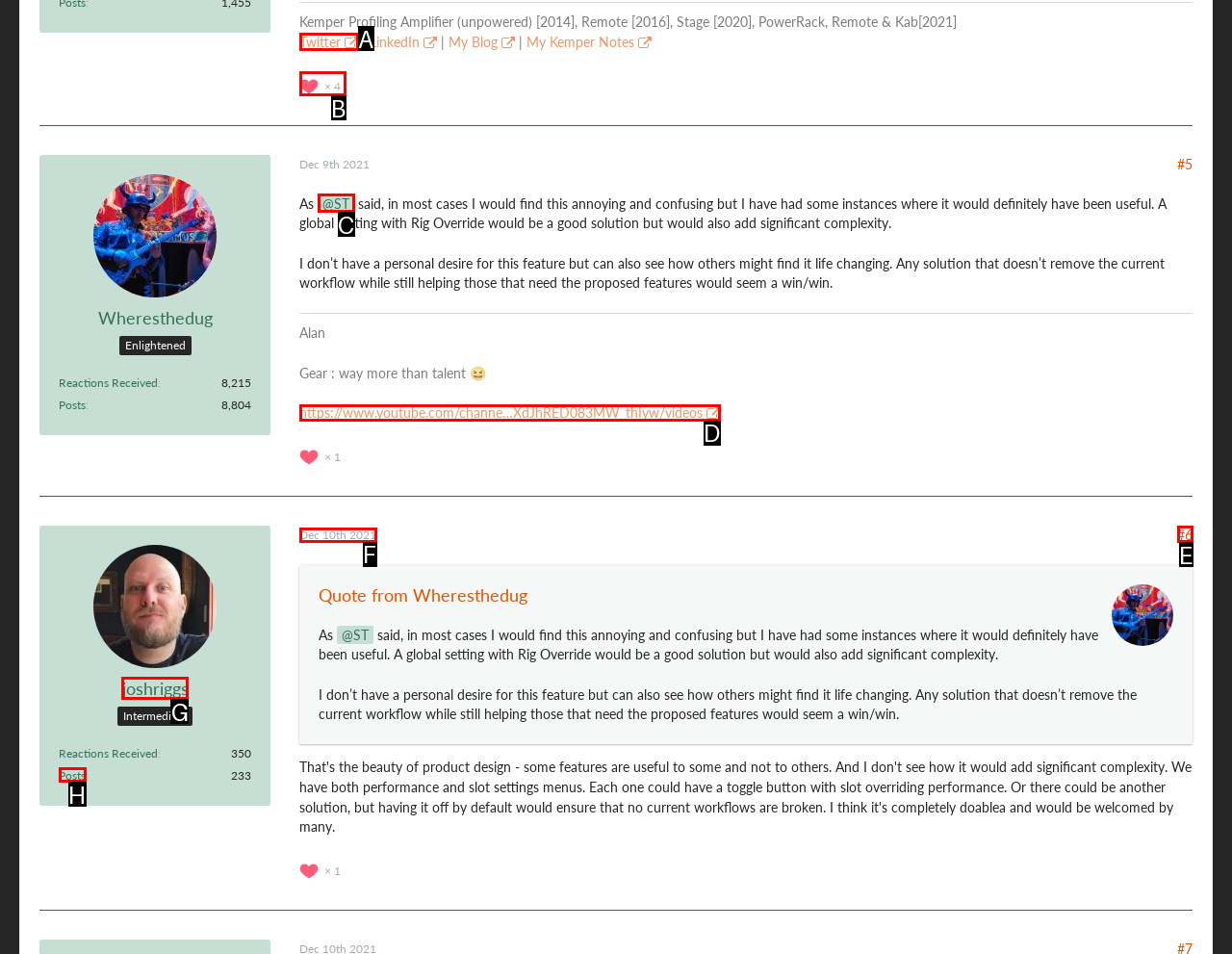What is the letter of the UI element you should click to Check social media links? Provide the letter directly.

None